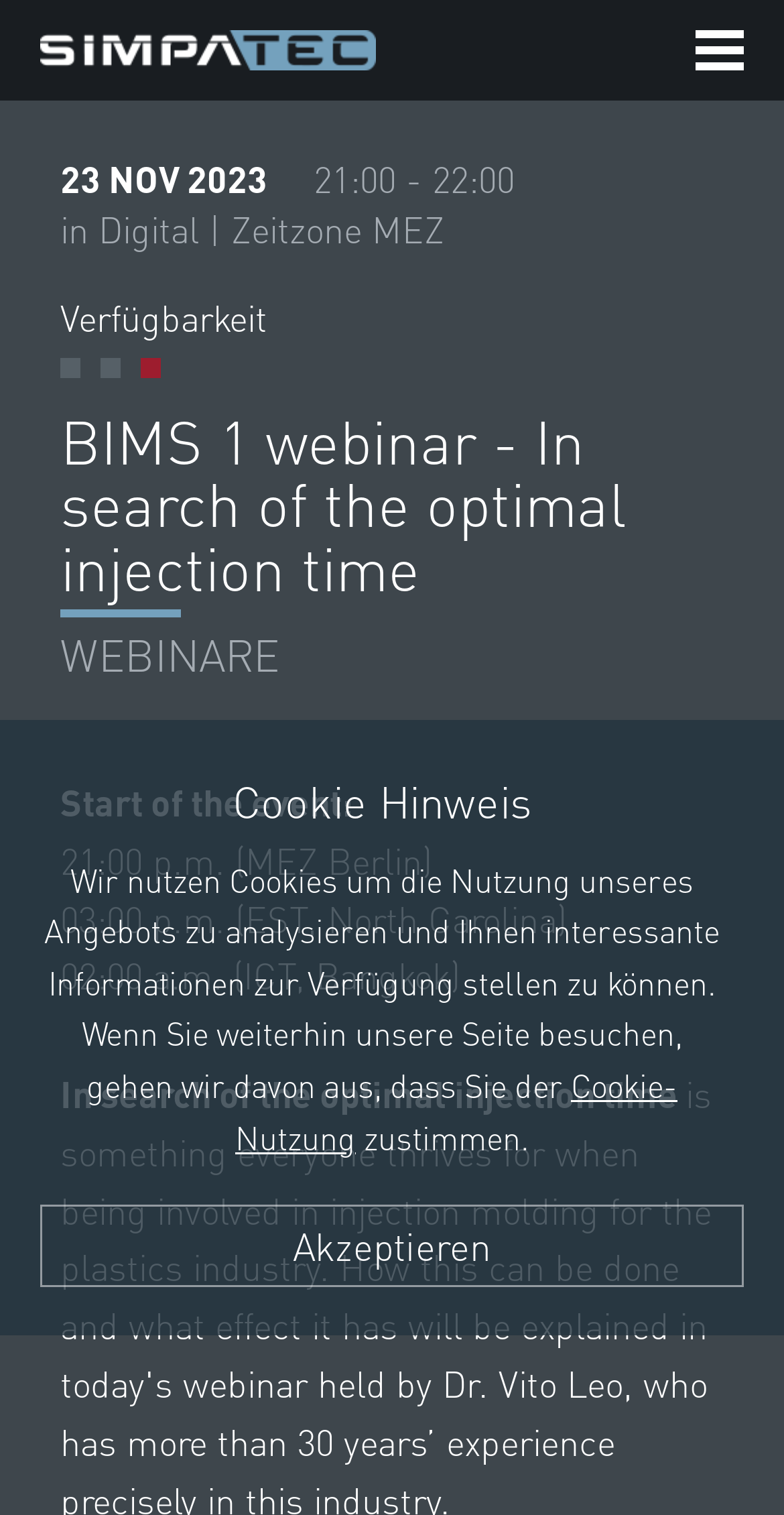What is the event start time in MEZ Berlin?
Using the details from the image, give an elaborate explanation to answer the question.

The event start time in MEZ Berlin can be found in the section 'Start of the event:' which is located below the 'WEBINARE' heading. The exact time is mentioned as '21:00 p.m. (MEZ Berlin)'.